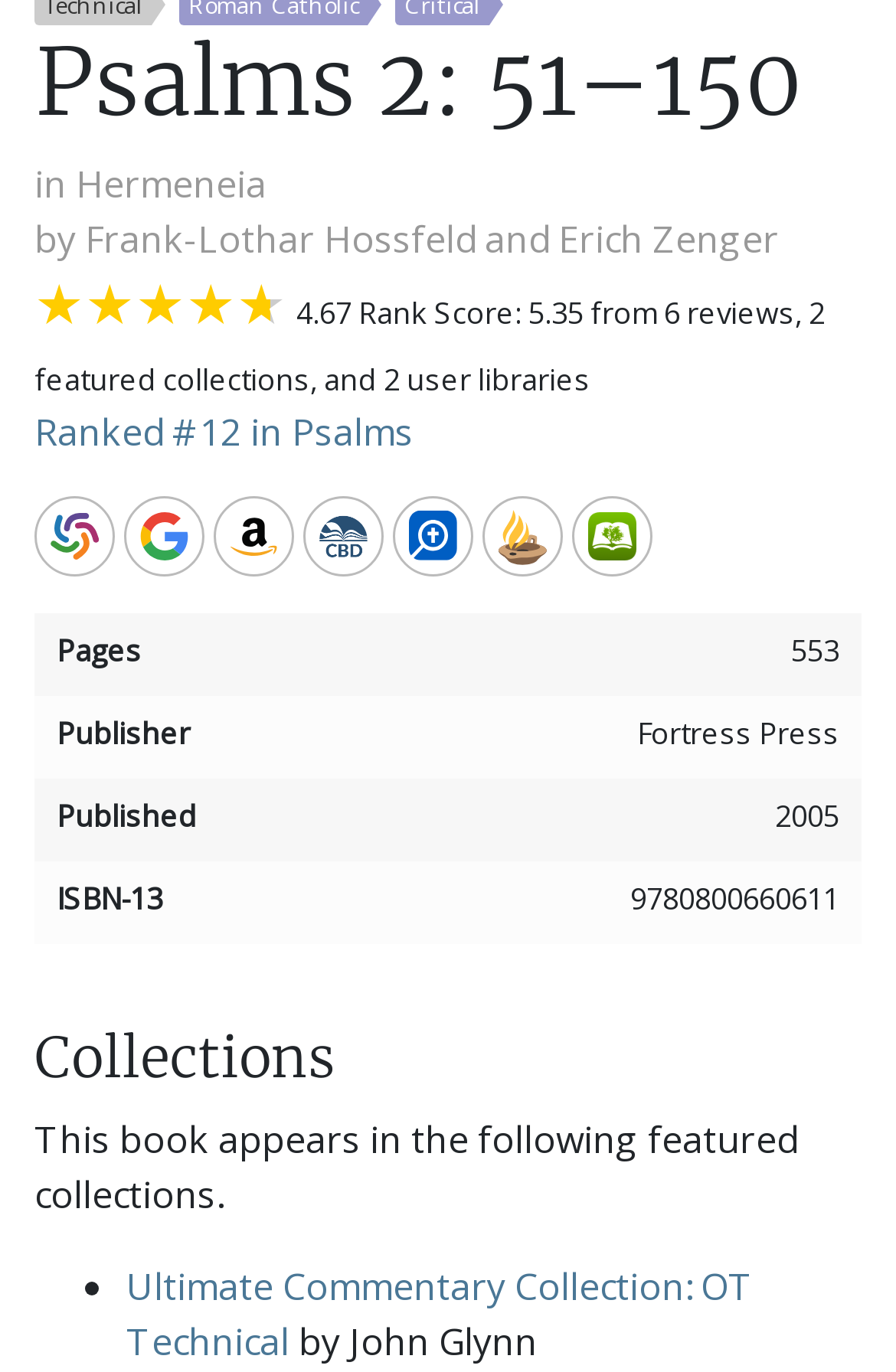Who are the authors of this commentary?
With the help of the image, please provide a detailed response to the question.

The authors of this commentary are mentioned in the text 'by Frank-Lothar Hossfeld and Erich Zenger' which is located at the top of the webpage, below the title 'Psalms 2: 51–150'.